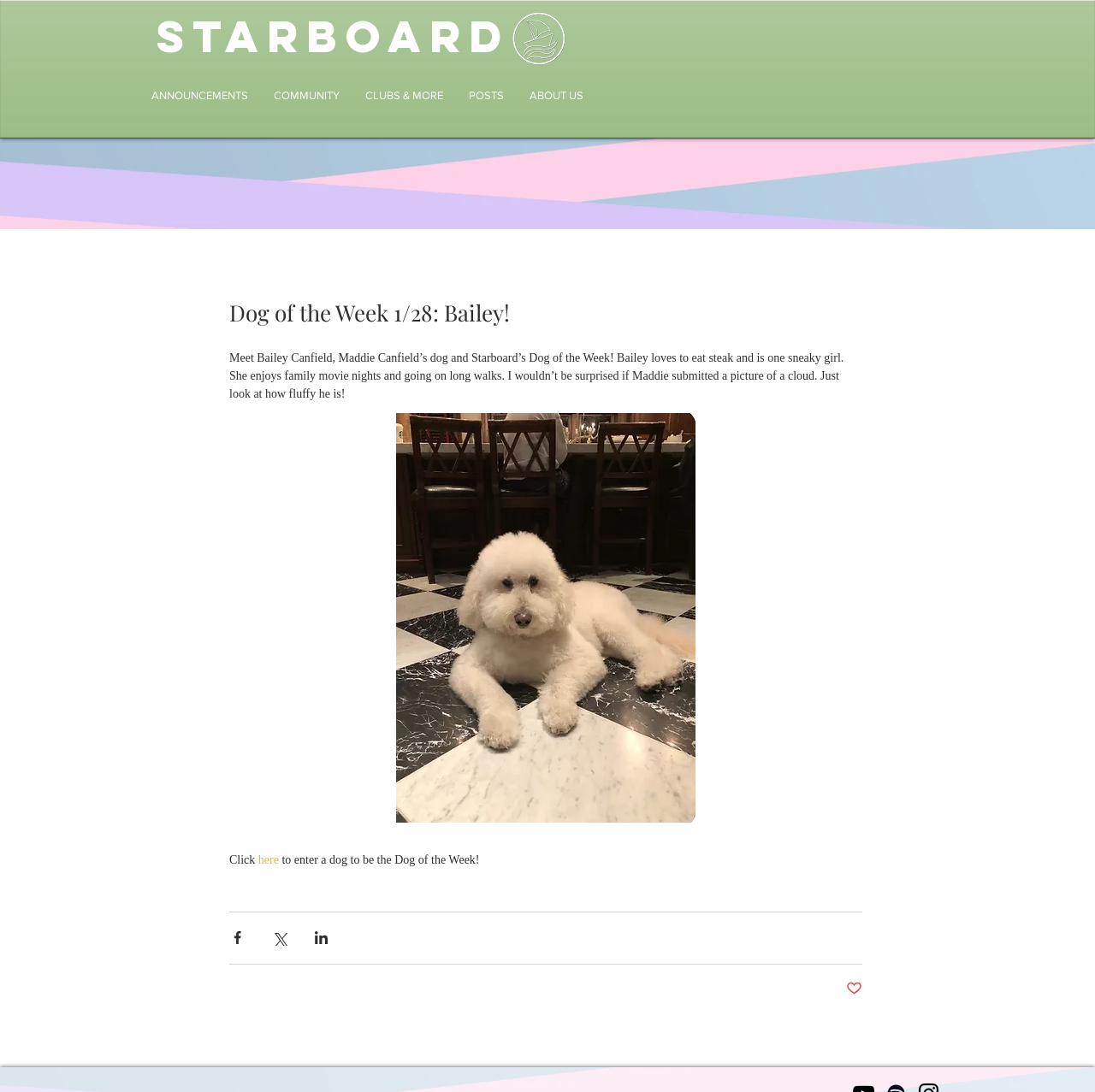Can you provide the bounding box coordinates for the element that should be clicked to implement the instruction: "Search for a product"?

None